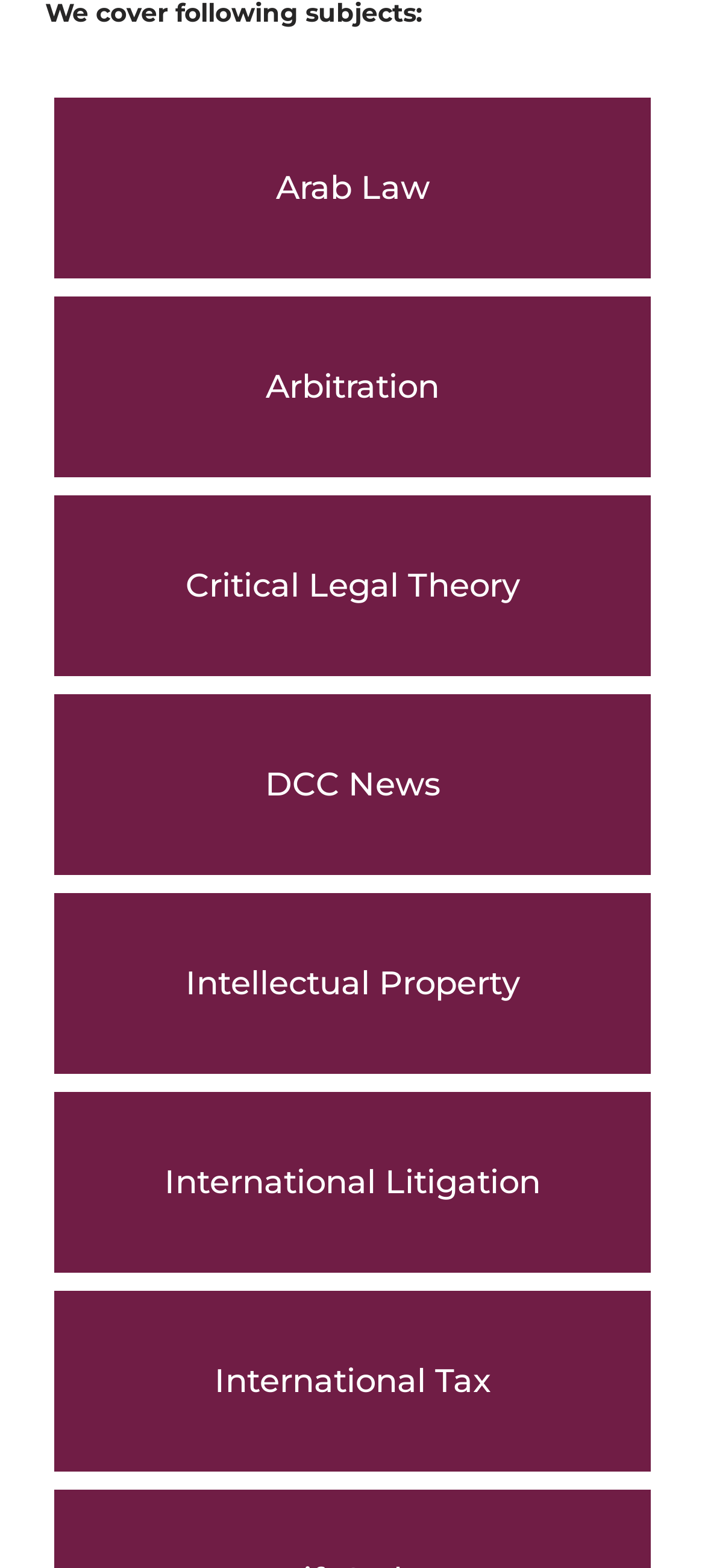Identify the bounding box of the HTML element described here: "Arbitration". Provide the coordinates as four float numbers between 0 and 1: [left, top, right, bottom].

[0.077, 0.189, 0.923, 0.304]